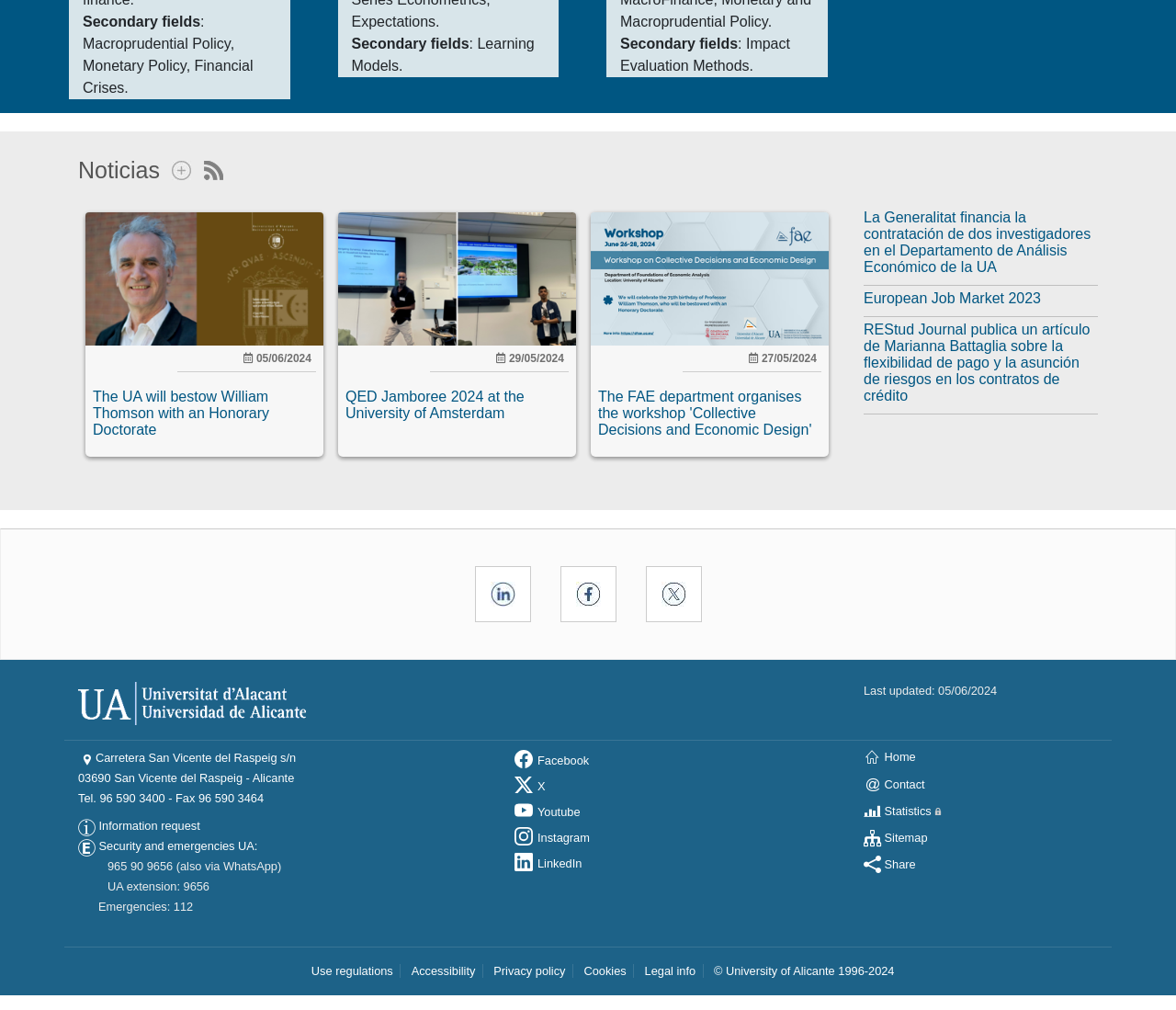What is the title of the news section? Examine the screenshot and reply using just one word or a brief phrase.

Noticias